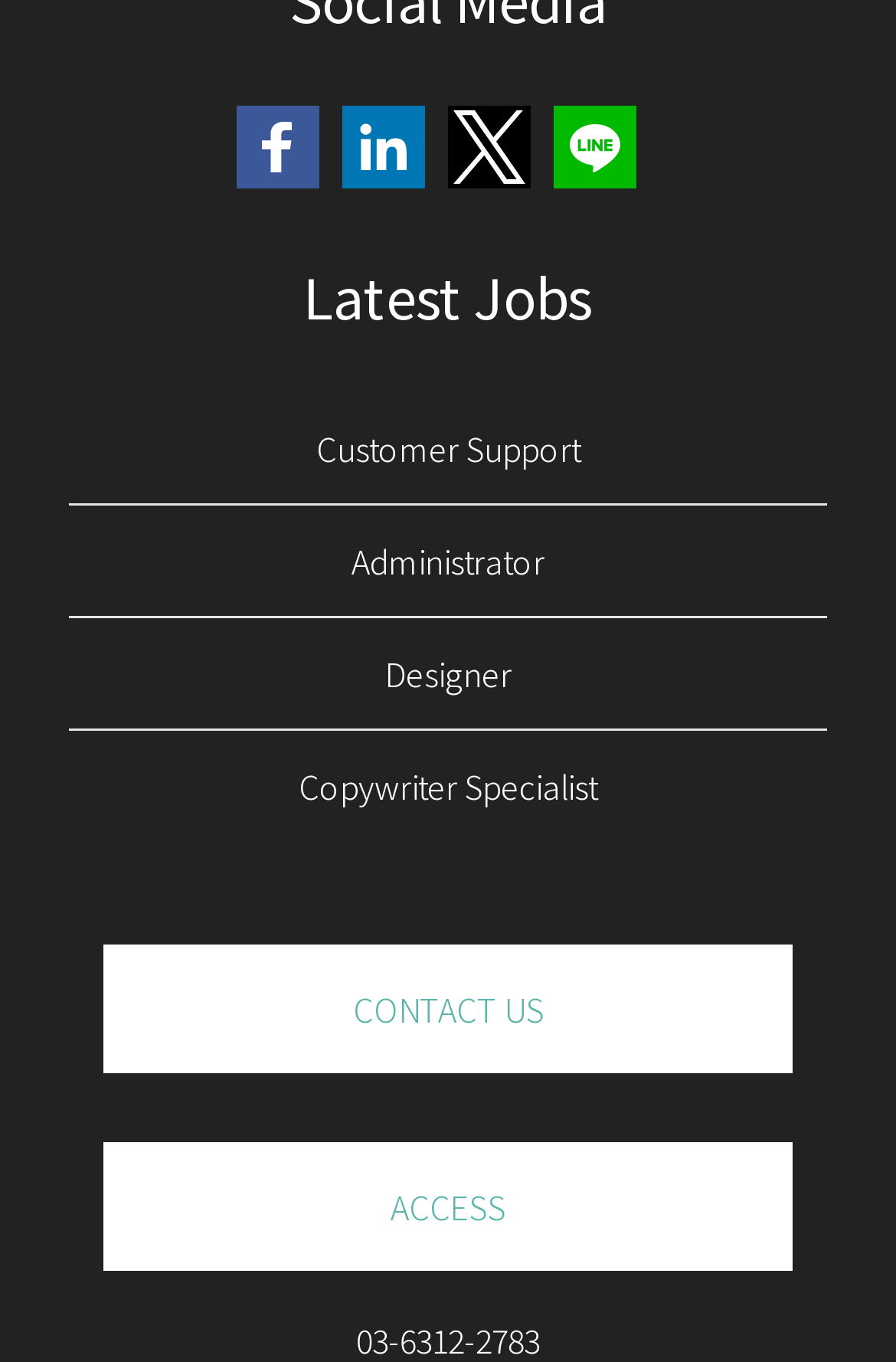Reply to the question below using a single word or brief phrase:
What is the first social media platform listed?

Facebook